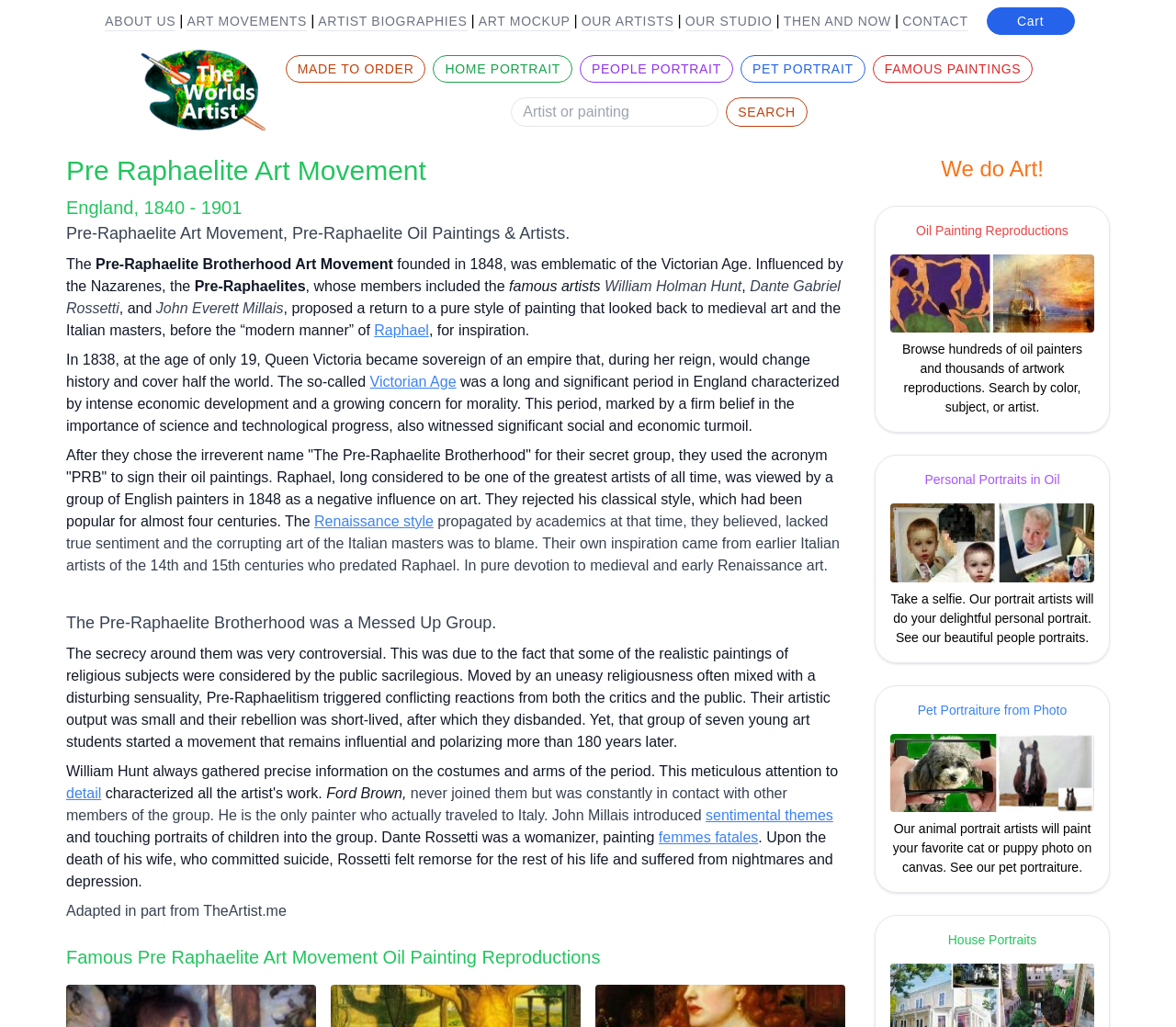Describe all the key features and sections of the webpage thoroughly.

This webpage is about the Pre-Raphaelite Art Movement, a 19th-century art movement in England. At the top, there is a navigation menu with links to various sections, including "About Us", "Art Movements", "Artist Biographies", and "Contact". Below the navigation menu, there is a logo of "The Worlds Artist Oil Painting Reproductions" on the left and a search box with a "SEARCH" button on the right.

The main content of the webpage is divided into two columns. The left column has a series of headings and paragraphs that provide information about the Pre-Raphaelite Art Movement, its history, and its key figures, such as William Holman Hunt, Dante Gabriel Rossetti, and John Everett Millais. The text describes the movement's rejection of classical styles and its focus on medieval and early Renaissance art.

The right column has three sections with headings "Famous Pre Raphaelite Art Movement Oil Painting Reproductions", "We do Art!", and links to oil painting reproductions, personal portraits, and pet portraiture services. Each section has an image related to the service offered.

There are several images on the webpage, including the logo, a figure with no description, and images related to oil painting reproductions, people portraits, and pet portraiture. The overall layout is organized, with clear headings and concise text.